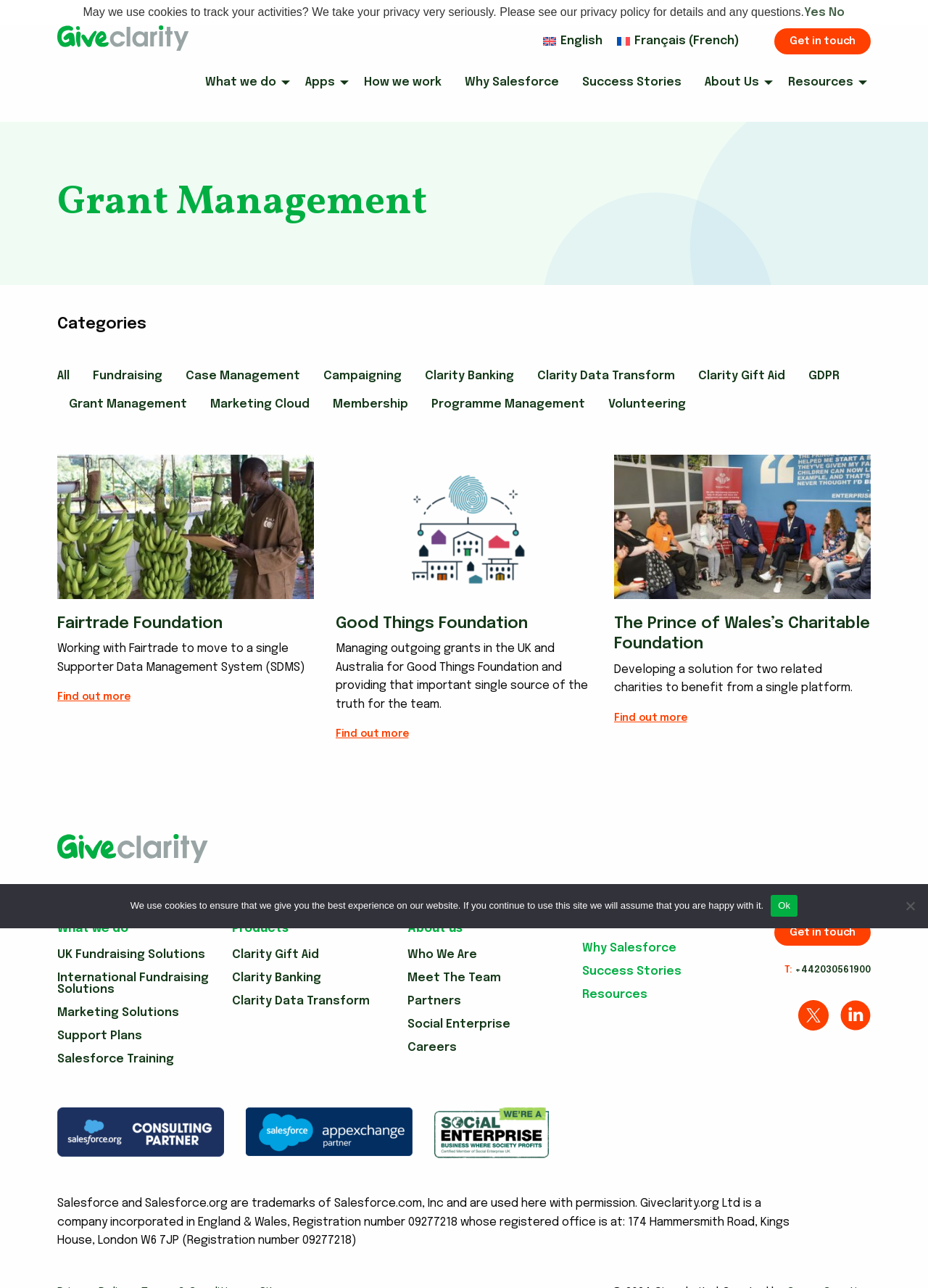Please specify the coordinates of the bounding box for the element that should be clicked to carry out this instruction: "Click on Get in touch". The coordinates must be four float numbers between 0 and 1, formatted as [left, top, right, bottom].

[0.835, 0.022, 0.938, 0.042]